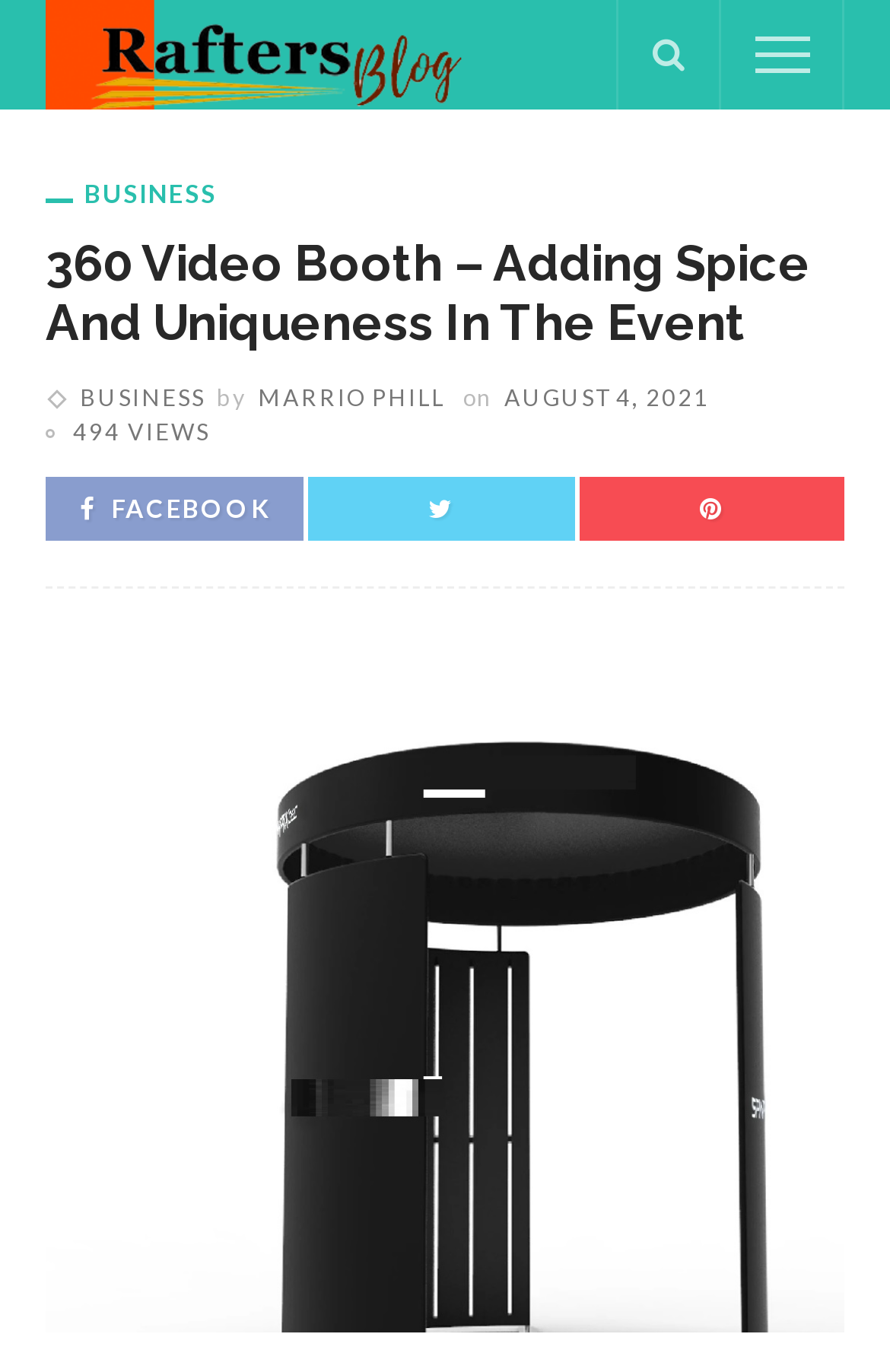Please answer the following question using a single word or phrase: 
What is the category of the article?

BUSINESS